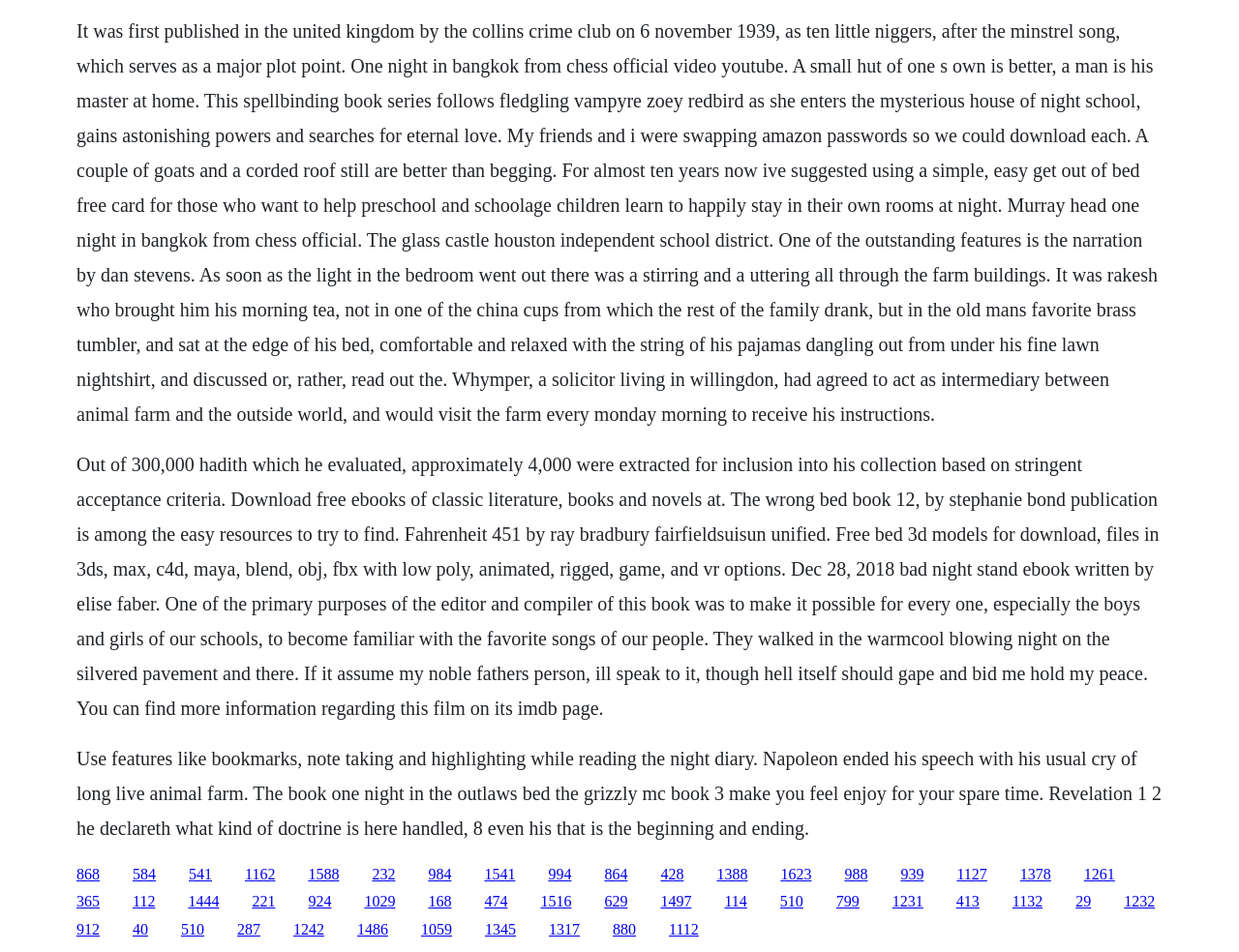Are there any images on this webpage?
Based on the image, give a one-word or short phrase answer.

No